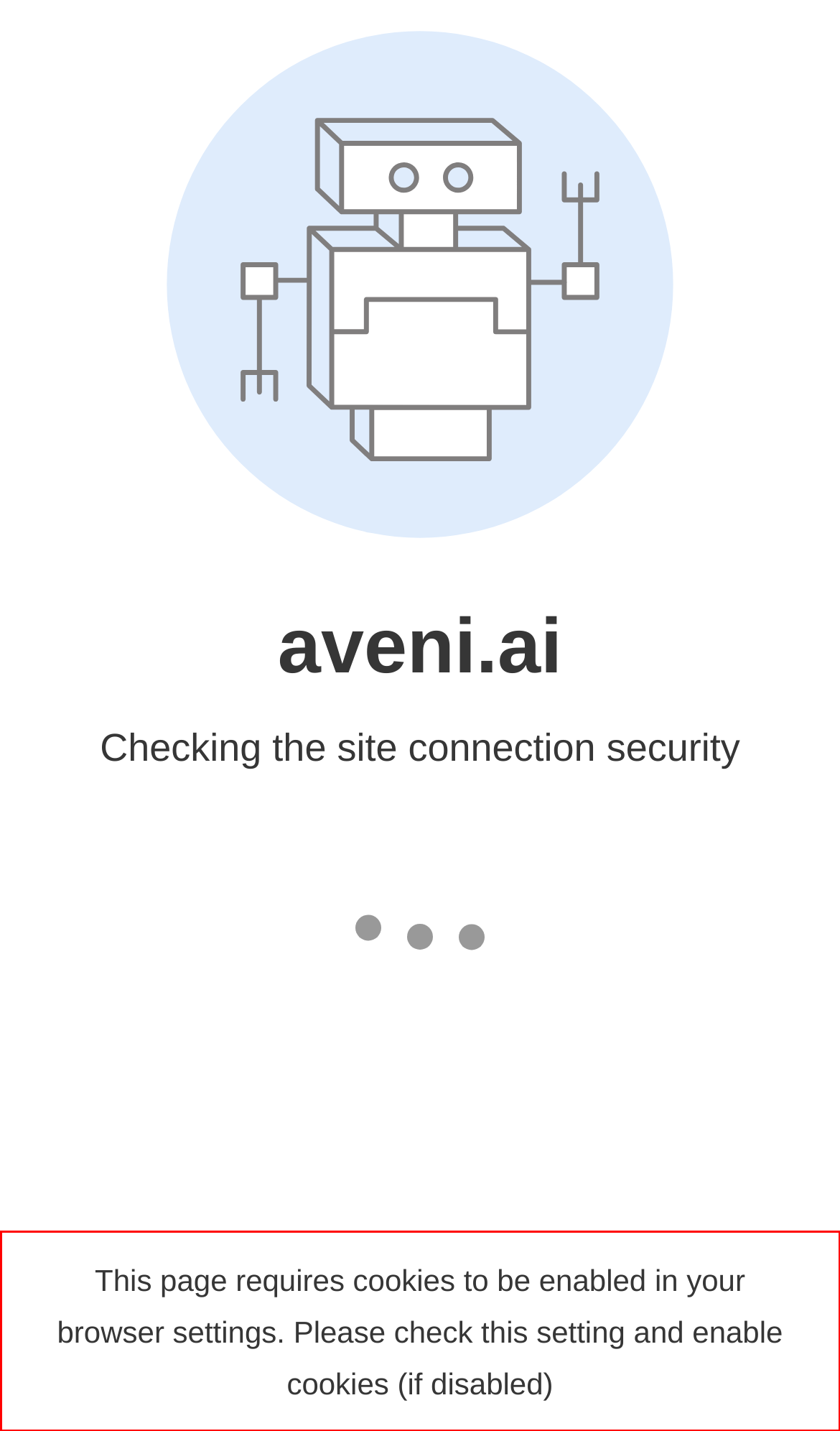Given a screenshot of a webpage with a red bounding box, extract the text content from the UI element inside the red bounding box.

This page requires cookies to be enabled in your browser settings. Please check this setting and enable cookies (if disabled)